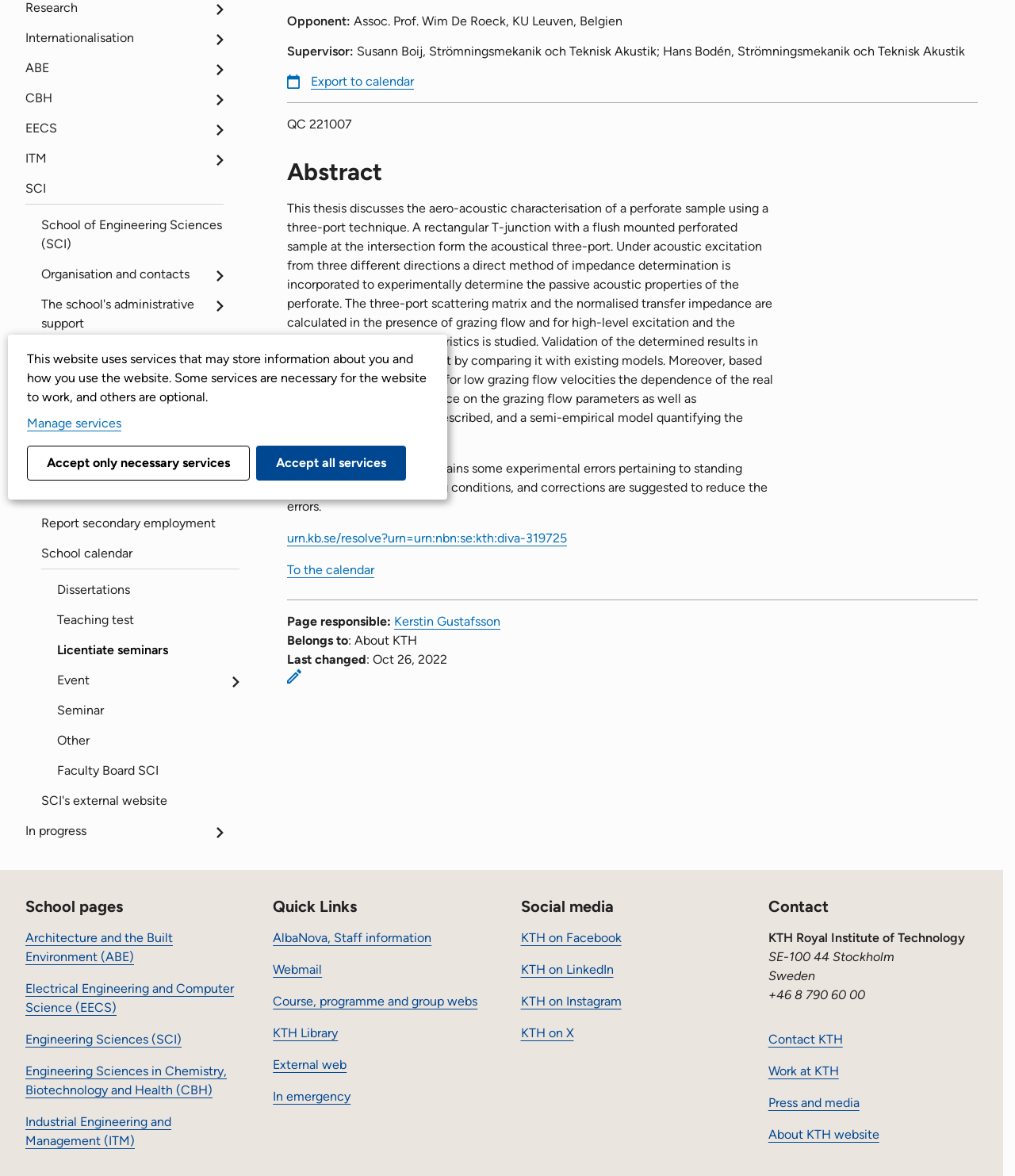From the webpage screenshot, predict the bounding box of the UI element that matches this description: "School calendar".

[0.041, 0.458, 0.236, 0.483]